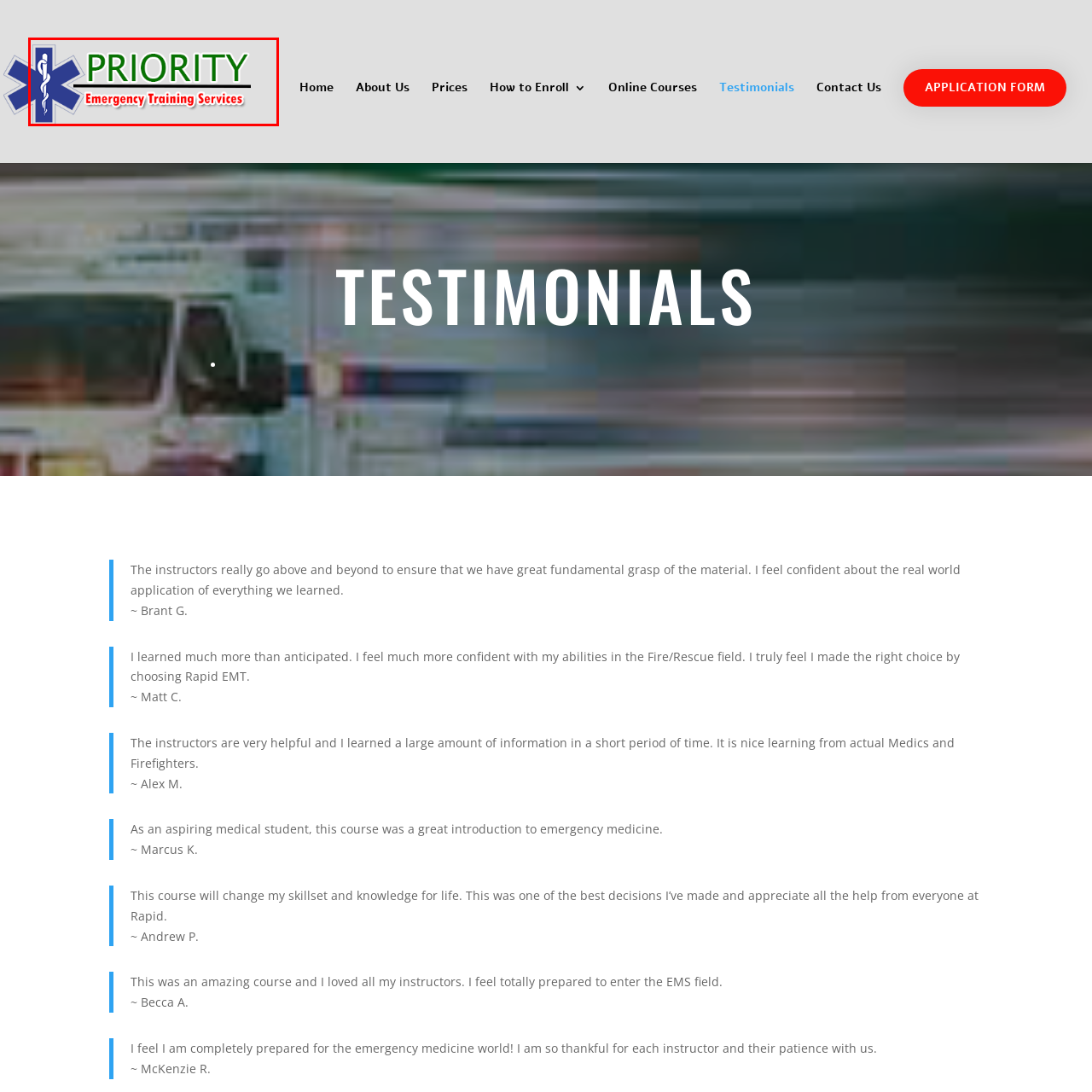Construct a detailed caption for the image enclosed in the red box.

The image prominently features the logo of "Priority Emergency Training Services." The design incorporates the recognizable caduceus symbol, often associated with medical professions, alongside the word "PRIORITY" in bold green letters. This is complemented by the phrase "Emergency Training Services" displayed in striking red. The logo reflects the organization's mission to provide essential training for emergency medical services, emphasizing their commitment to quality and professionalism in emergency care education. The overall aesthetic resonates with themes of urgency and authority in the medical training sector.